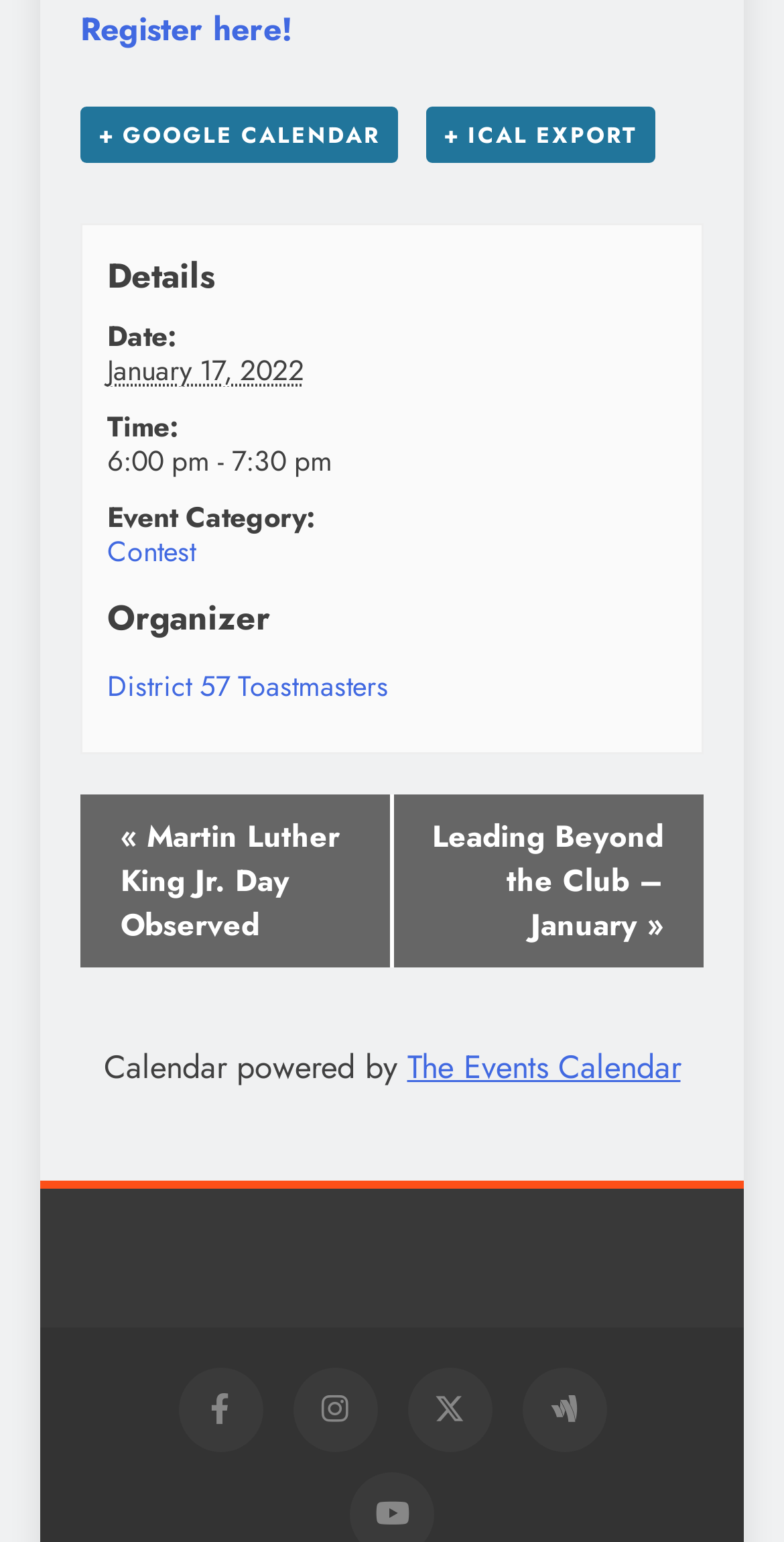What is the name of the calendar software used?
Please look at the screenshot and answer in one word or a short phrase.

The Events Calendar